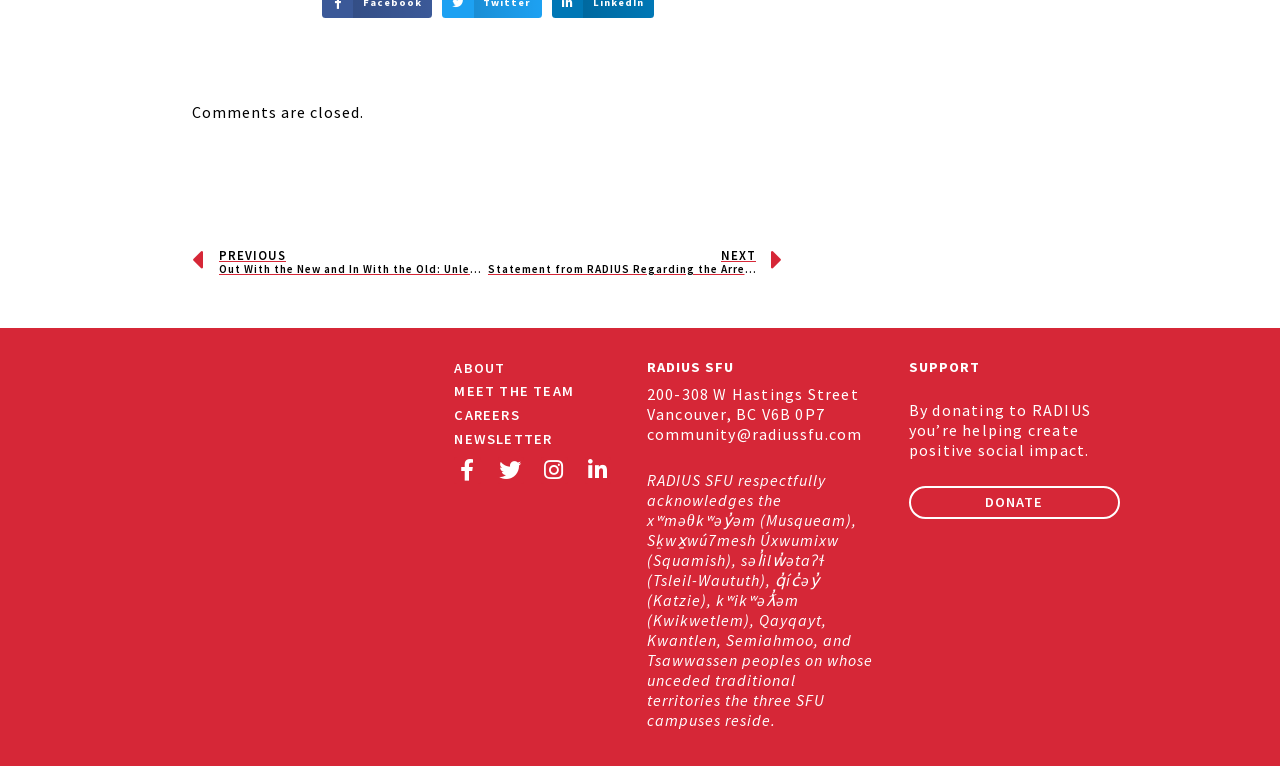What is the address of the organization?
Look at the screenshot and give a one-word or phrase answer.

200-308 W Hastings Street